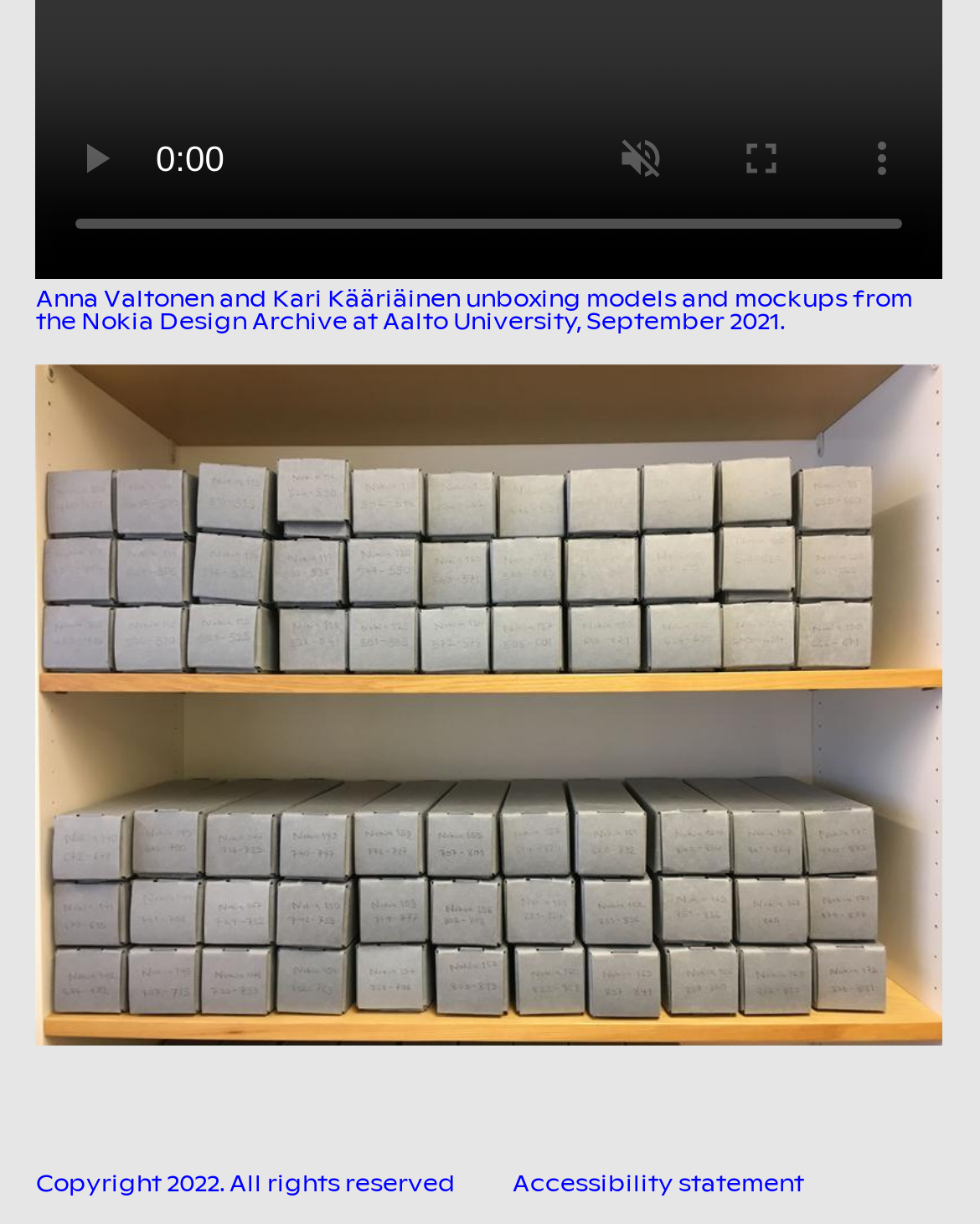What is the topic of the video?
Please give a detailed and elaborate explanation in response to the question.

The StaticText element above the video time scrubber contains the text 'Anna Valtonen and Kari Kääriäinen unboxing models and mockups from the Nokia Design Archive at Aalto University, September 2021.', suggesting that the topic of the video is unboxing models.